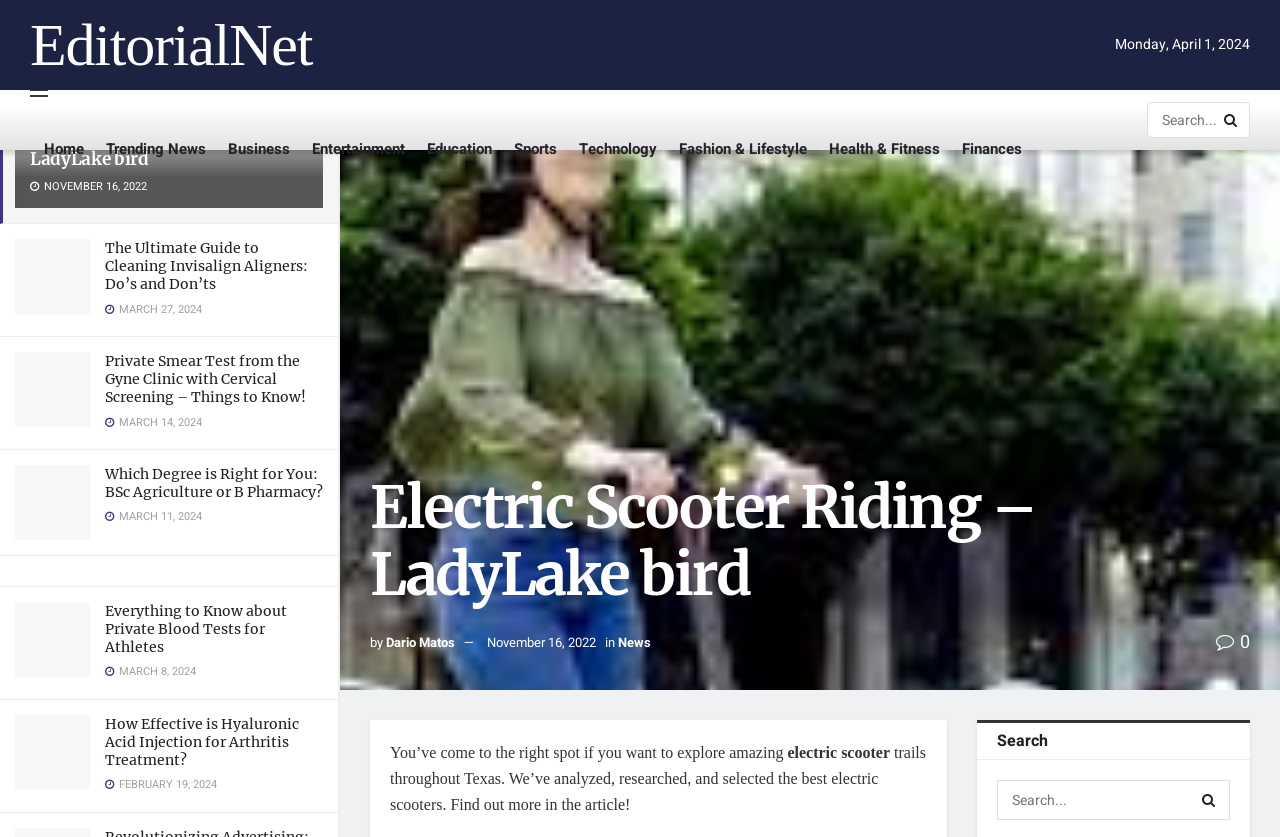What is the purpose of the textbox at the top right corner?
Relying on the image, give a concise answer in one word or a brief phrase.

Search